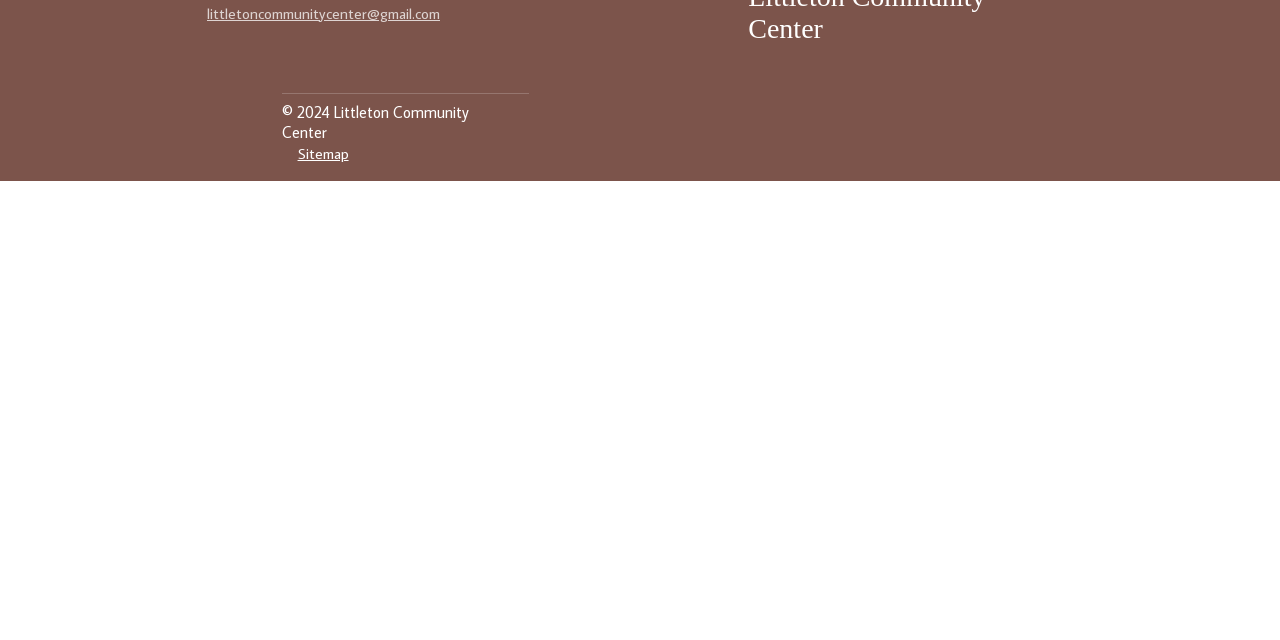Identify the bounding box coordinates for the UI element that matches this description: "littletoncommunitycenter@gmail.com".

[0.162, 0.003, 0.344, 0.039]